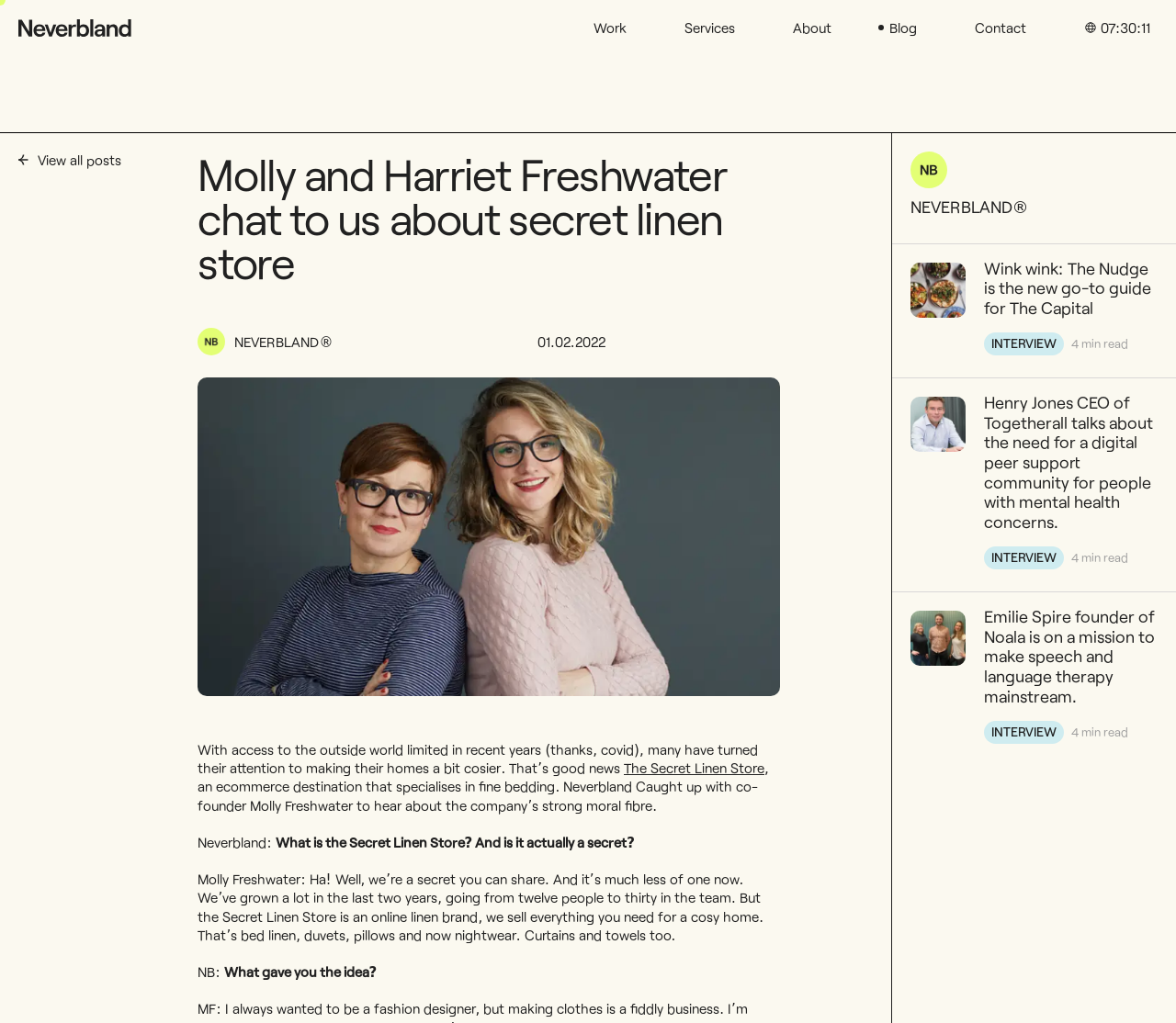Point out the bounding box coordinates of the section to click in order to follow this instruction: "Click on the 'Work' link".

[0.505, 0.018, 0.533, 0.036]